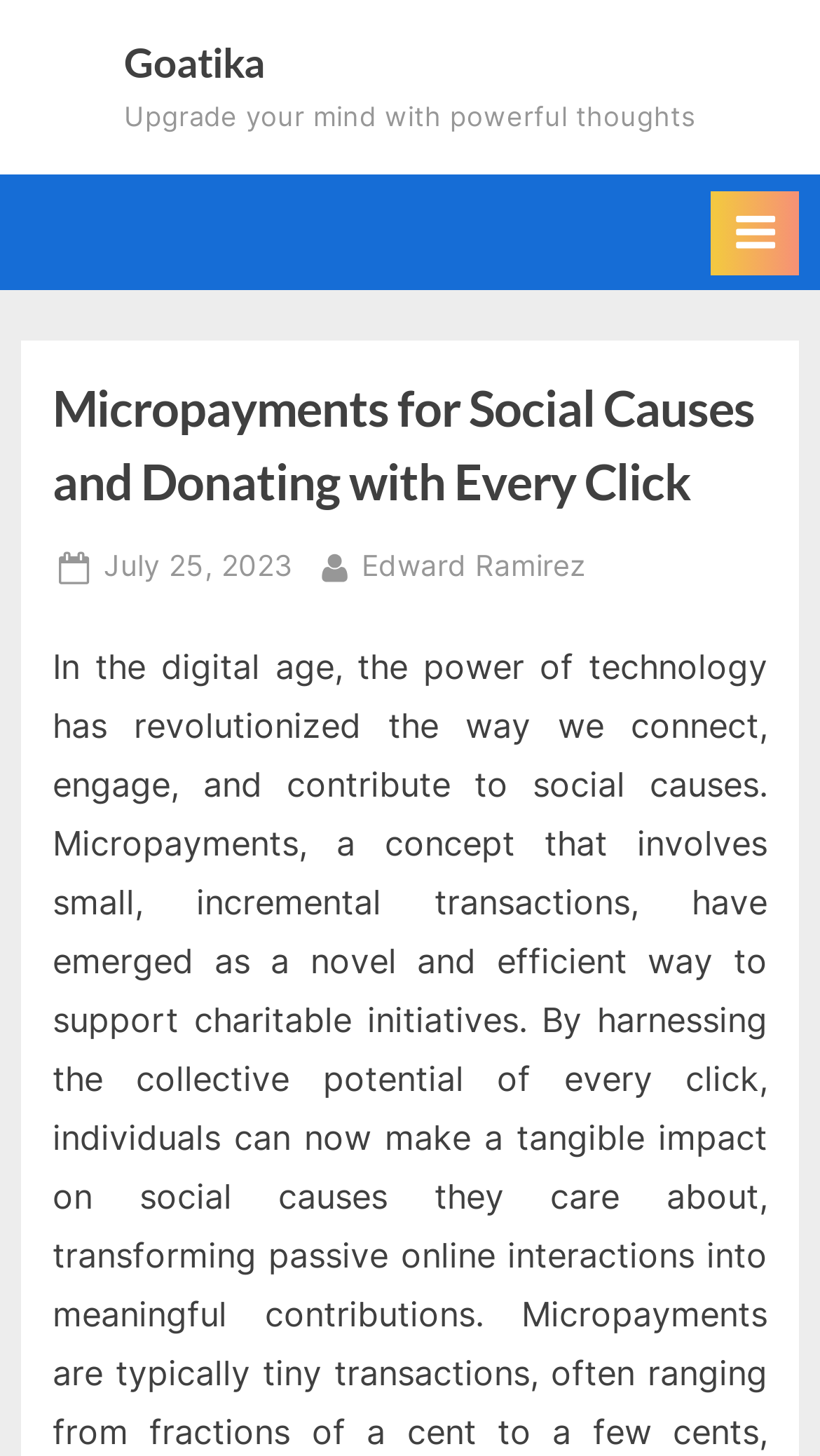What is the category of the post?
We need a detailed and exhaustive answer to the question. Please elaborate.

I found the answer by looking at the heading element with the text 'Micropayments for Social Causes and Donating with Every Click' which is a child element of the HeaderAsNonLandmark element.